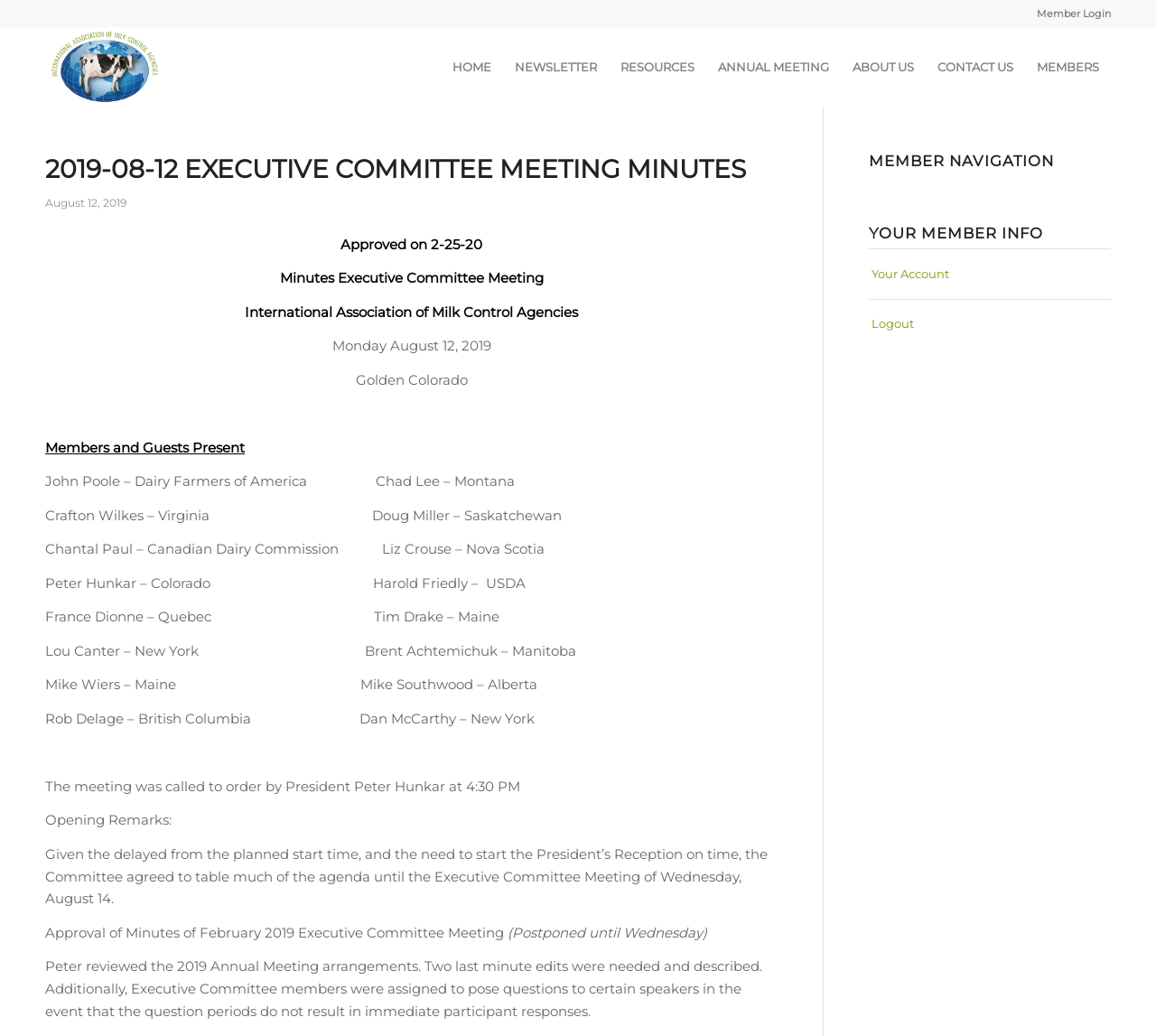Identify the bounding box of the HTML element described as: "CONTACT US".

[0.801, 0.025, 0.887, 0.104]